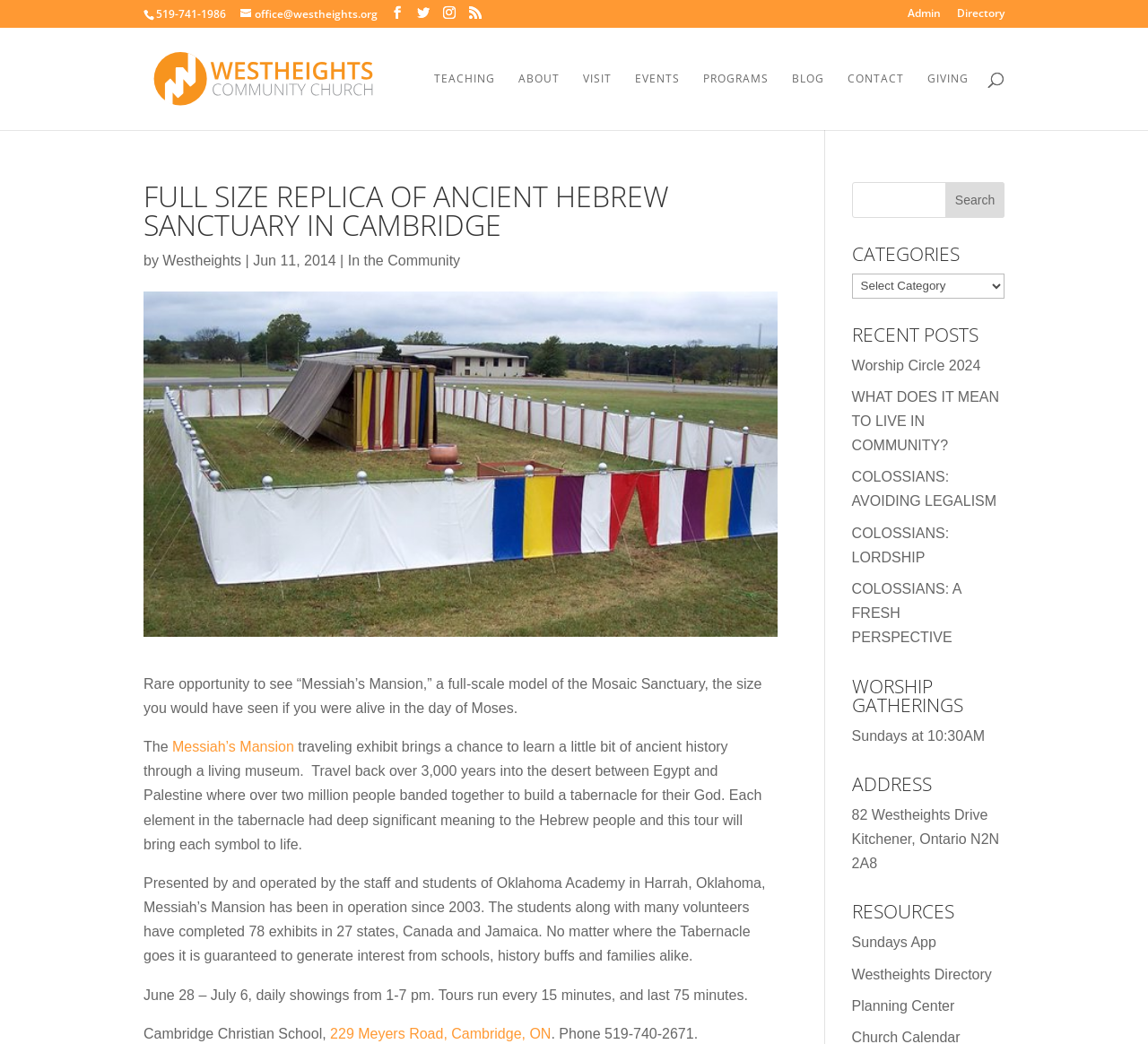What is the phone number to contact?
Refer to the image and respond with a one-word or short-phrase answer.

519-741-1986